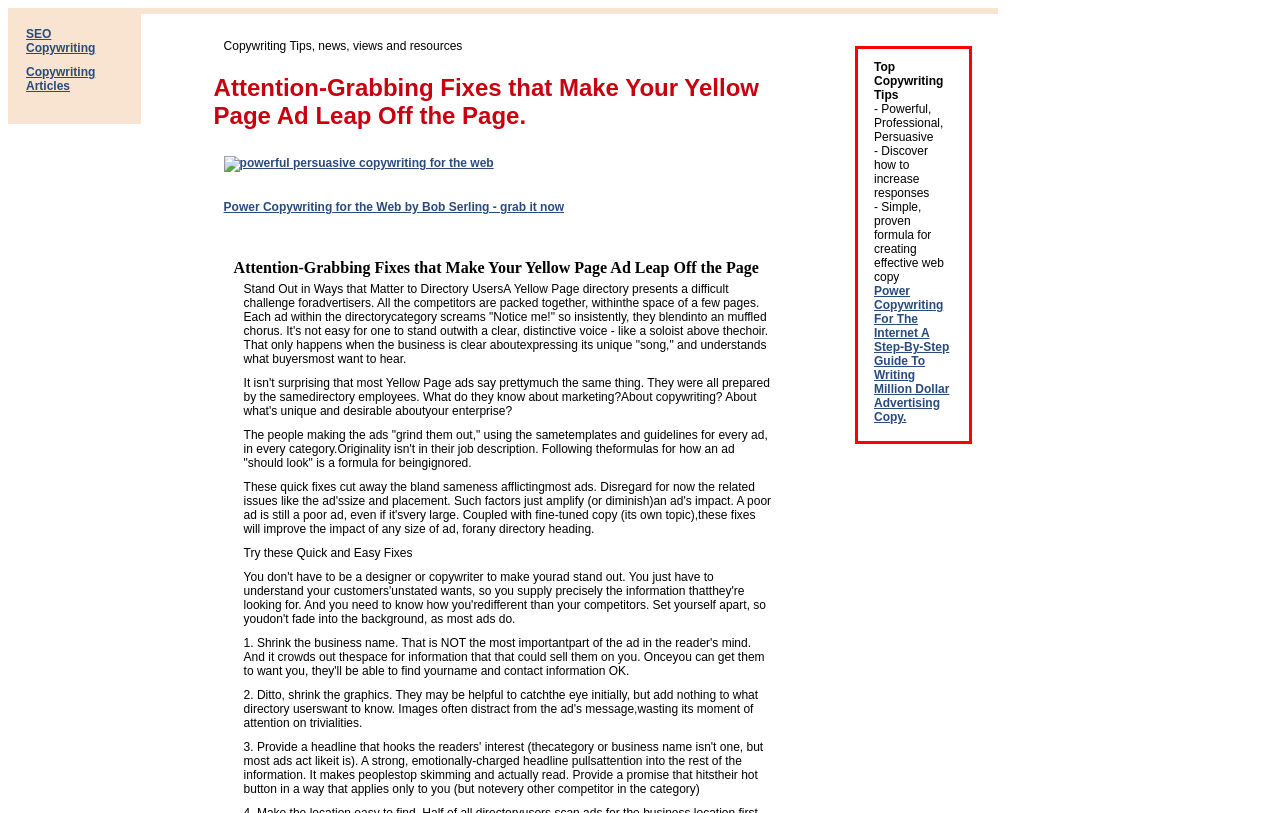Please perform OCR on the text within the red rectangle in the webpage screenshot and return the text content.

Top Copywriting Tips - Powerful, Professional, Persuasive - Discover how to increase responses - Simple, proven formula for creating effective web copy Power Copywriting For The Internet A Step-By-Step Guide To Writing Million Dollar Advertising Copy.